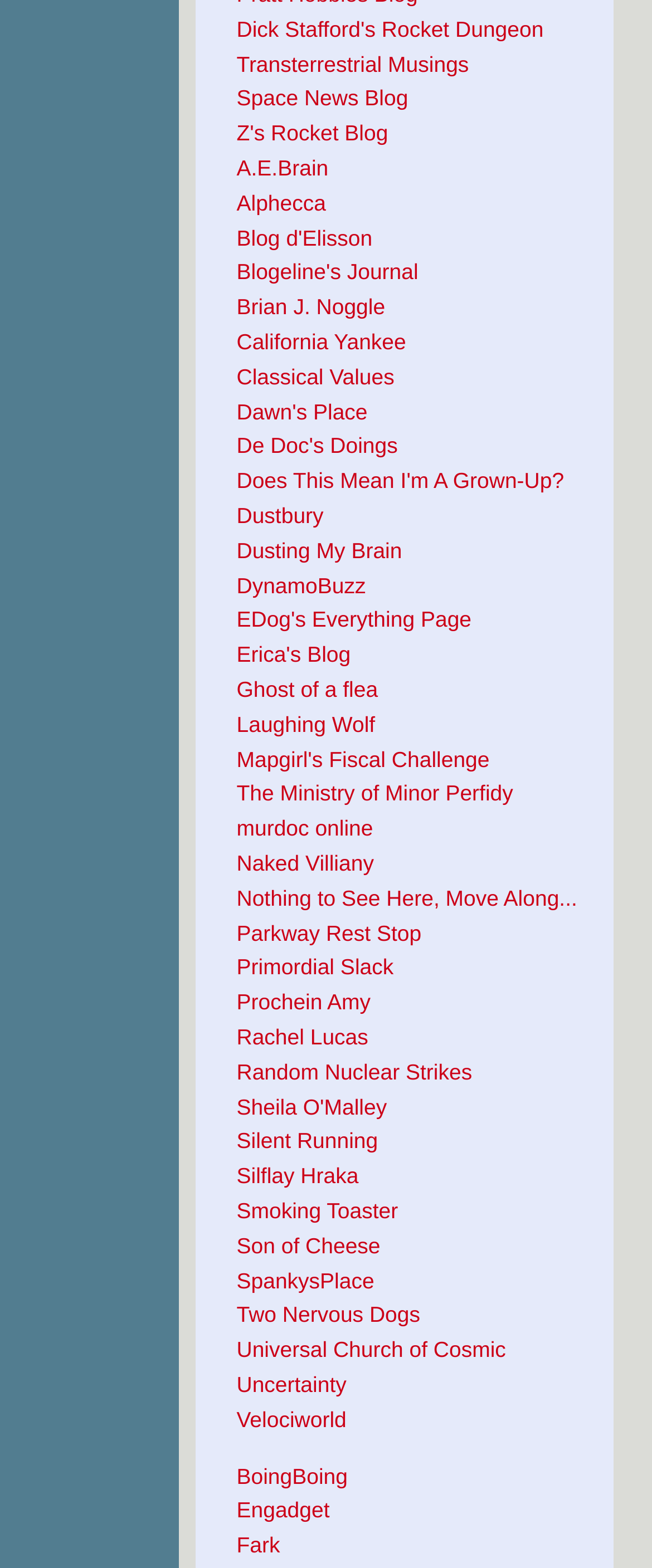Extract the bounding box coordinates for the described element: "Dick Stafford's Rocket Dungeon". The coordinates should be represented as four float numbers between 0 and 1: [left, top, right, bottom].

[0.363, 0.011, 0.834, 0.027]